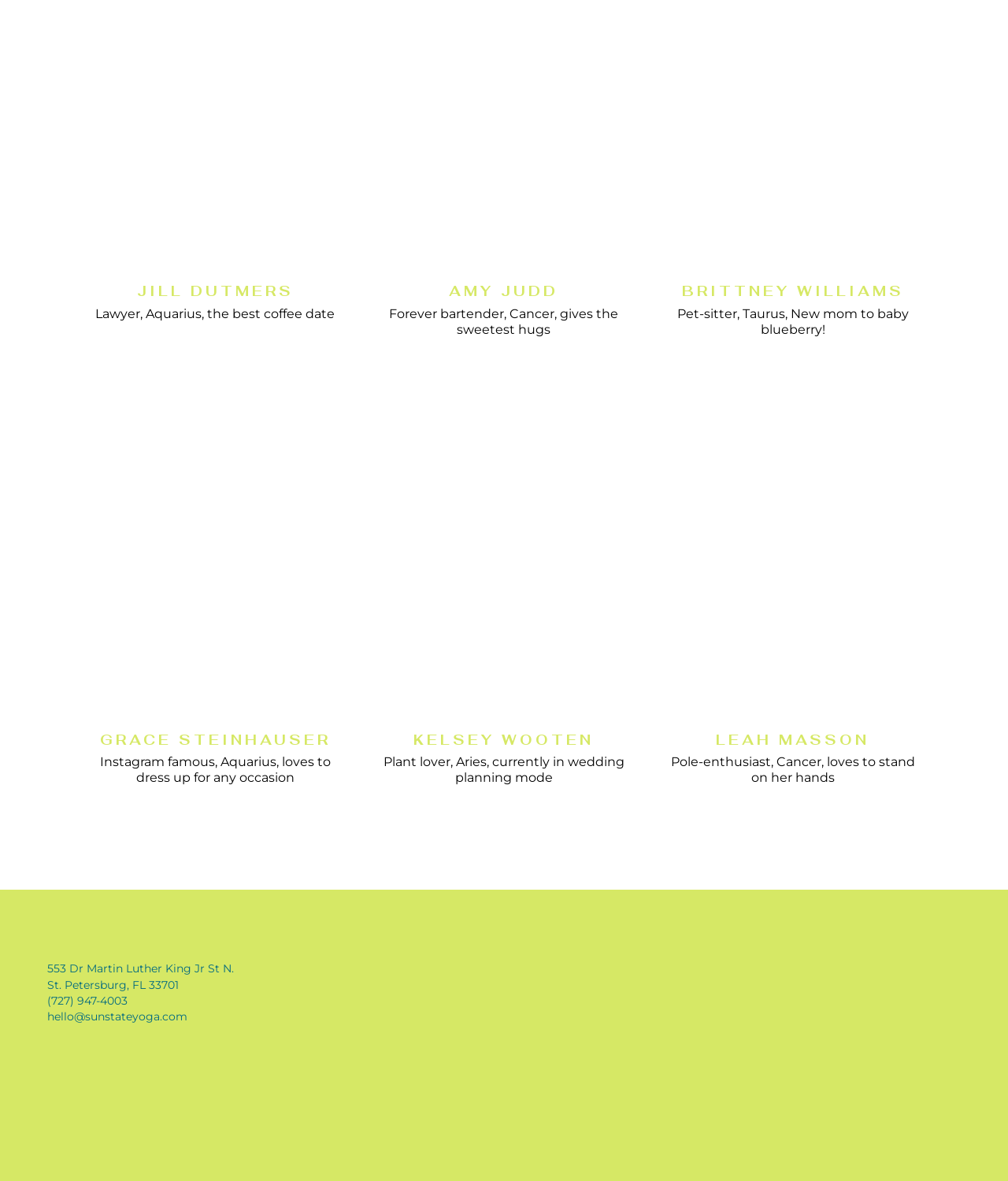Identify the bounding box coordinates for the UI element described by the following text: "hello@sunstateyoga.com". Provide the coordinates as four float numbers between 0 and 1, in the format [left, top, right, bottom].

[0.047, 0.855, 0.186, 0.867]